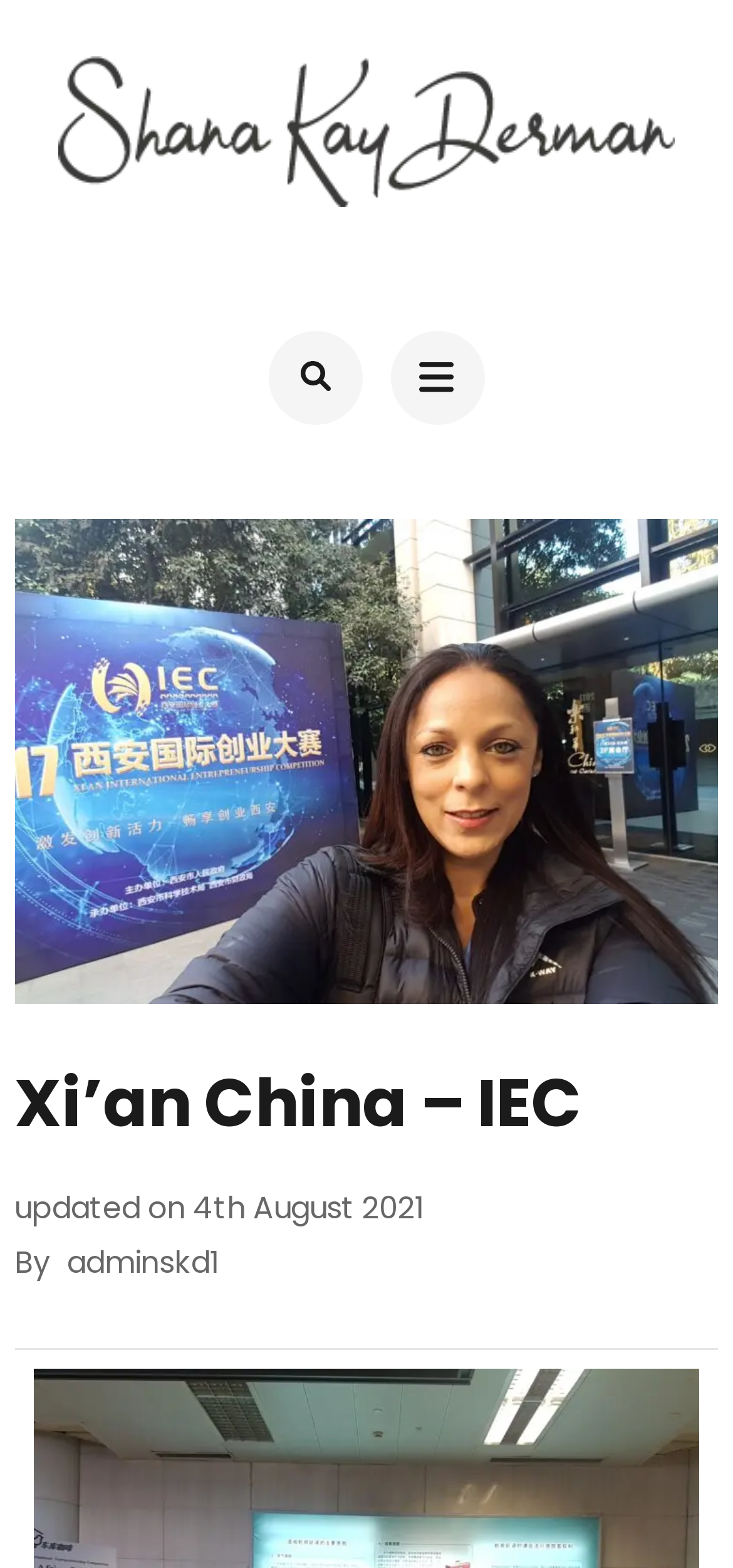Using the provided description: "Shana Kay Derman", find the bounding box coordinates of the corresponding UI element. The output should be four float numbers between 0 and 1, in the format [left, top, right, bottom].

[0.02, 0.161, 0.602, 0.198]